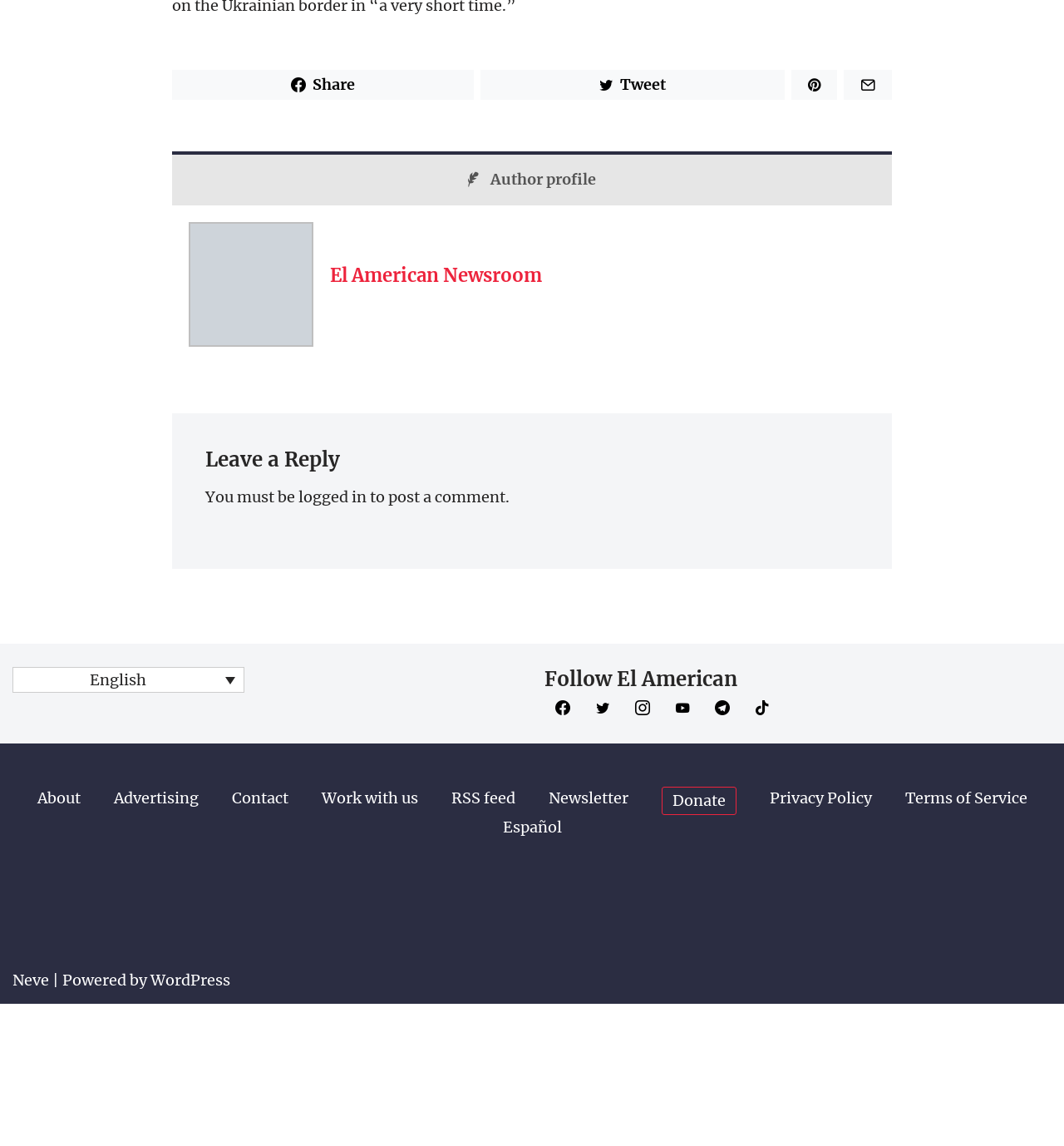Find the bounding box coordinates of the area to click in order to follow the instruction: "Contact us".

[0.218, 0.073, 0.271, 0.095]